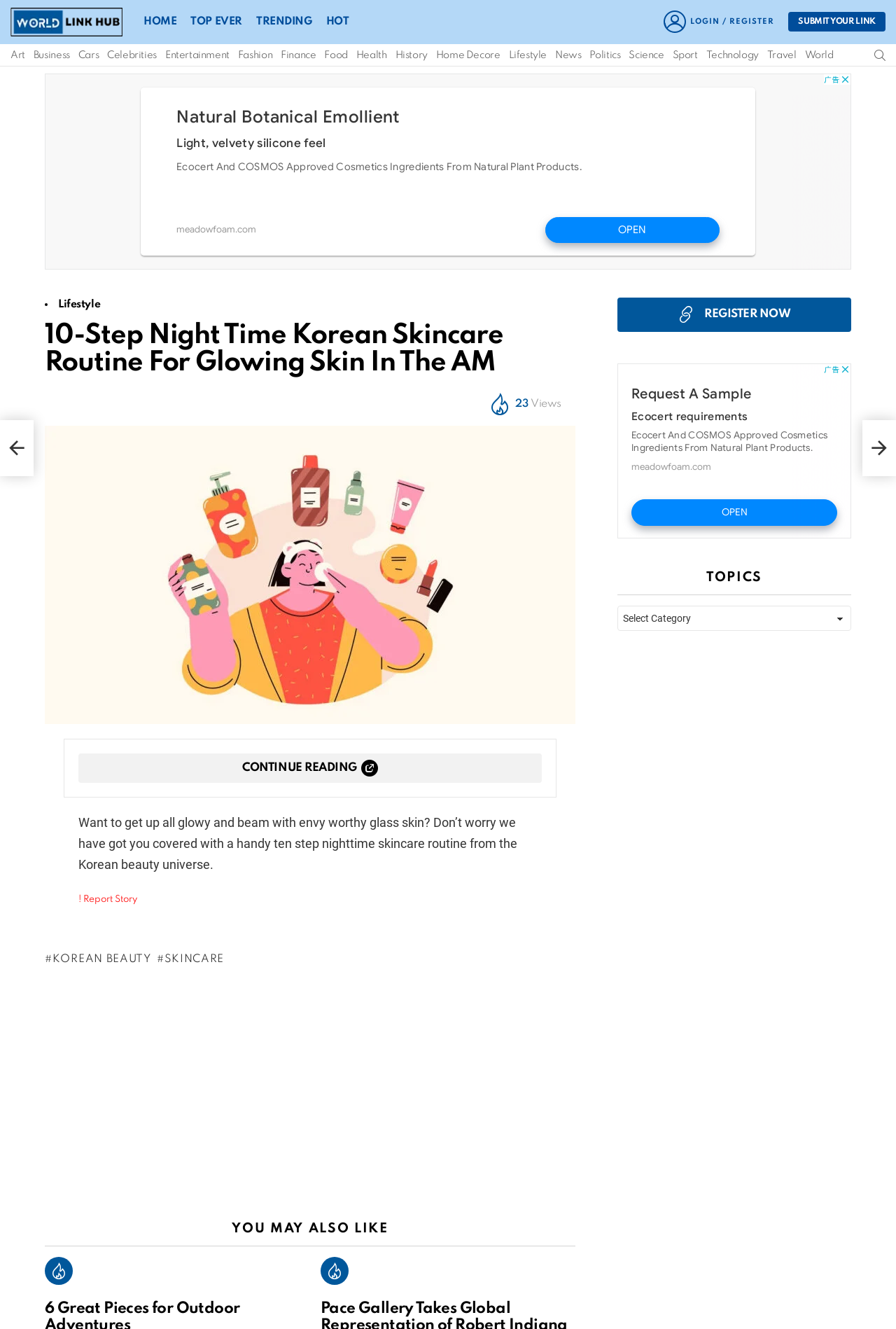Can you identify the bounding box coordinates of the clickable region needed to carry out this instruction: 'Click on iPhone'? The coordinates should be four float numbers within the range of 0 to 1, stated as [left, top, right, bottom].

None